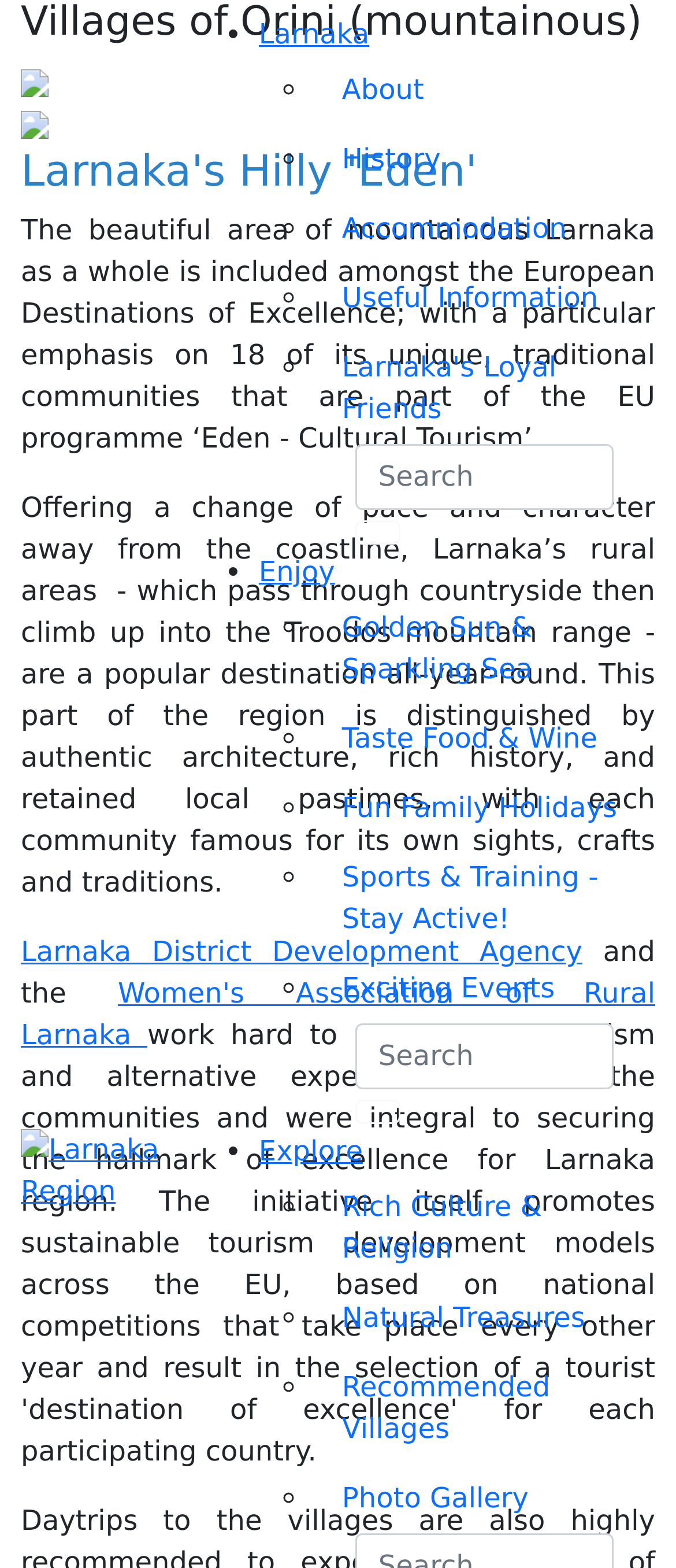Show me the bounding box coordinates of the clickable region to achieve the task as per the instruction: "Explore Golden Sun & Sparkling Sea".

[0.465, 0.378, 0.969, 0.449]